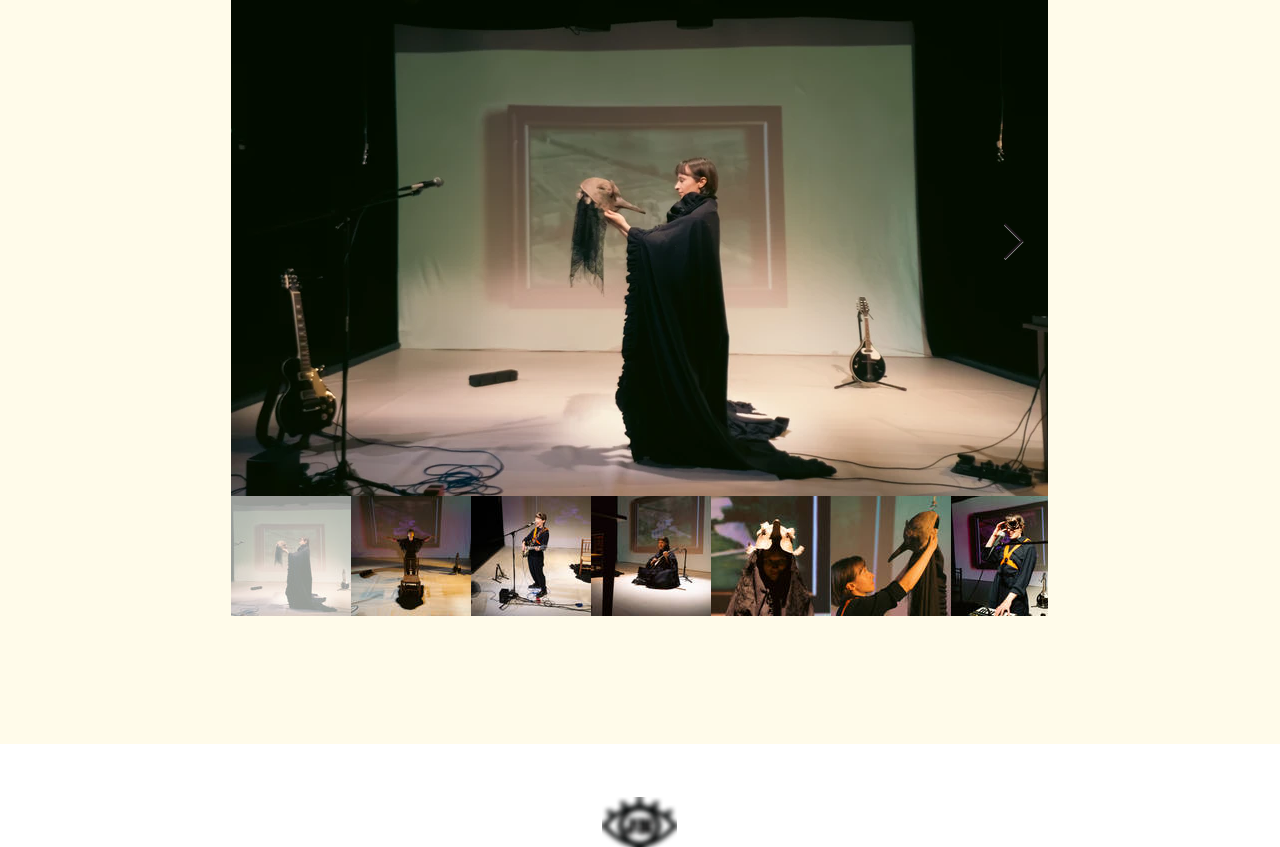Locate the bounding box coordinates of the element you need to click to accomplish the task described by this instruction: "Go to Spotify".

[0.44, 0.9, 0.46, 0.931]